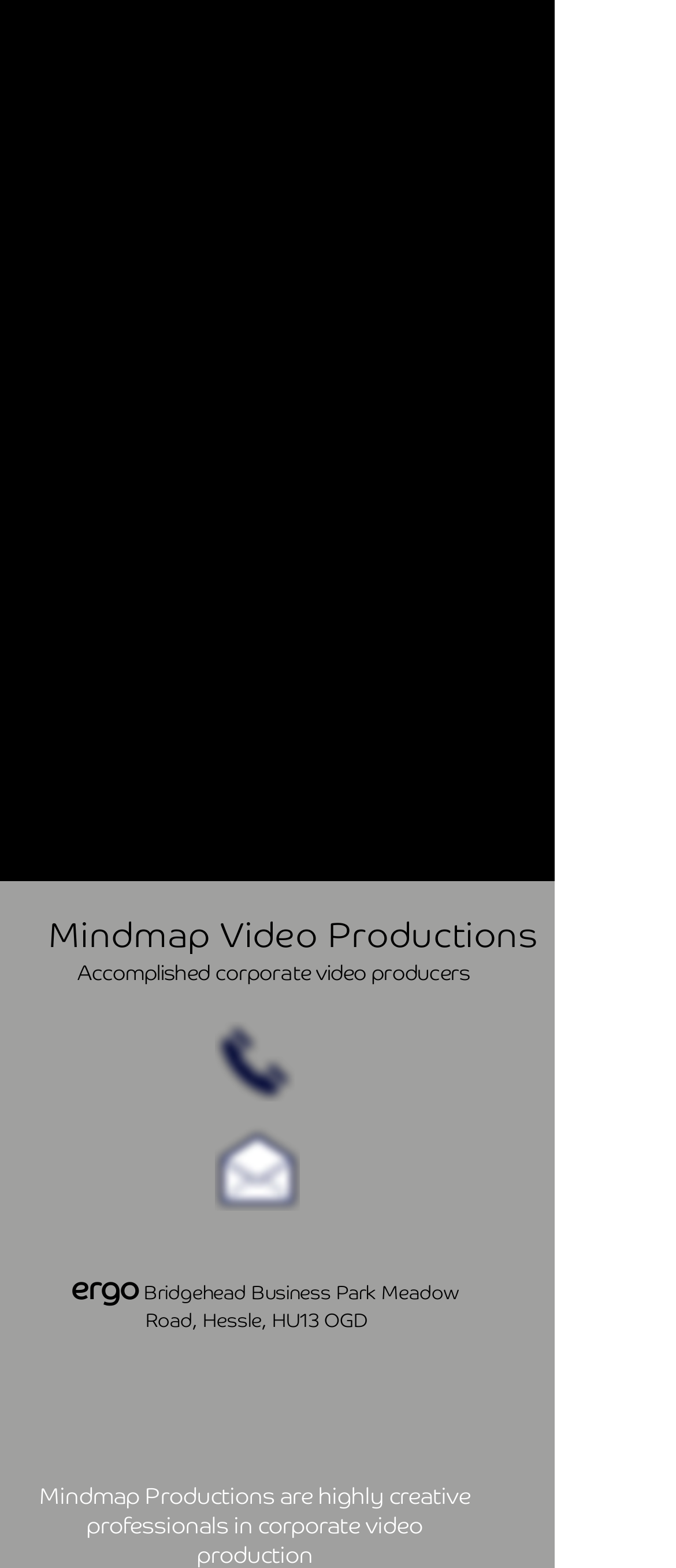Answer the question below in one word or phrase:
What is the address of Bridgehead Business Park?

Meadow Road, Hessle, HU13 OGD